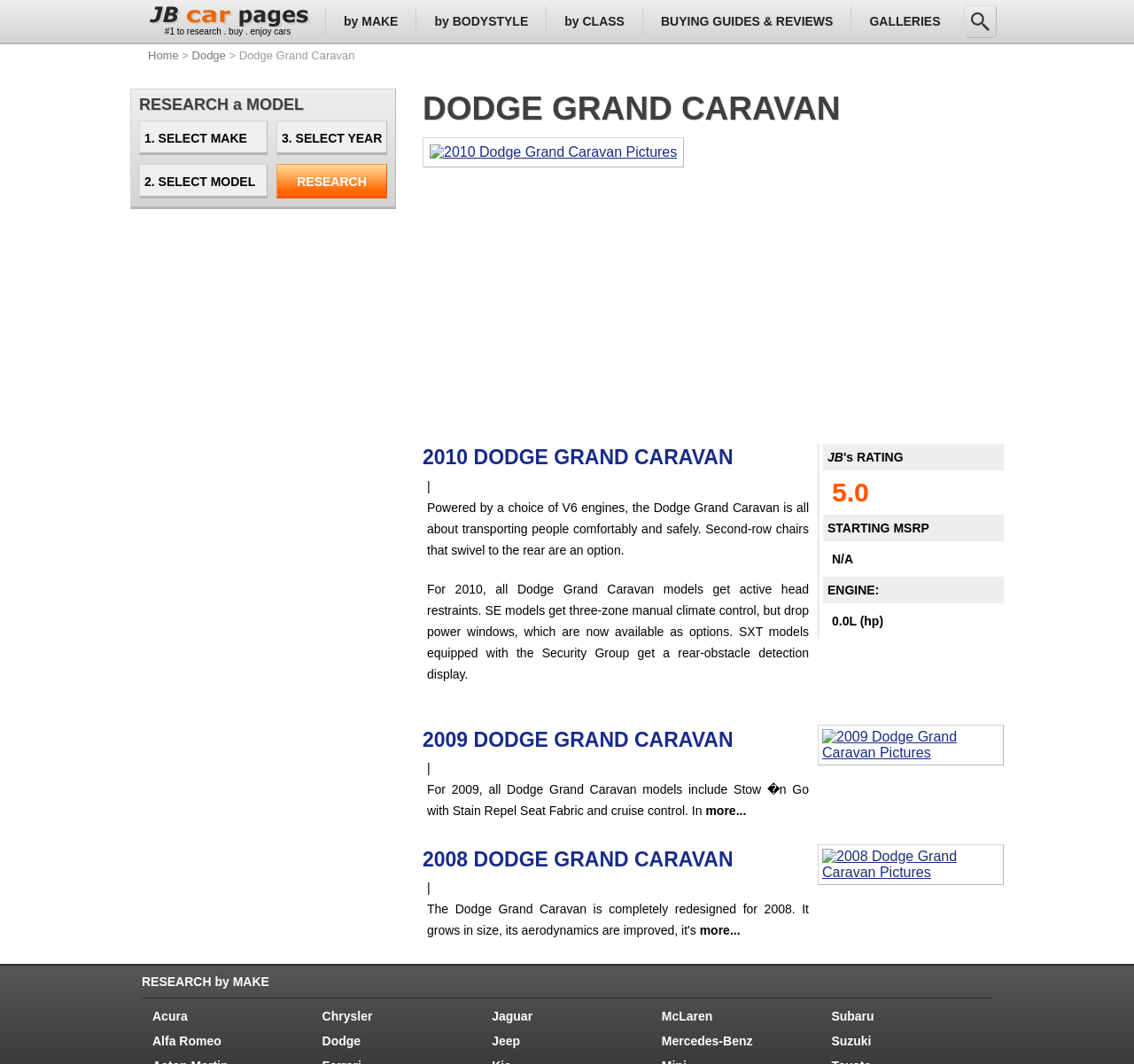What is the purpose of the Dodge Grand Caravan?
Refer to the image and offer an in-depth and detailed answer to the question.

I read the text that describes the Dodge Grand Caravan, which states that it is 'all about transporting people comfortably and safely'.